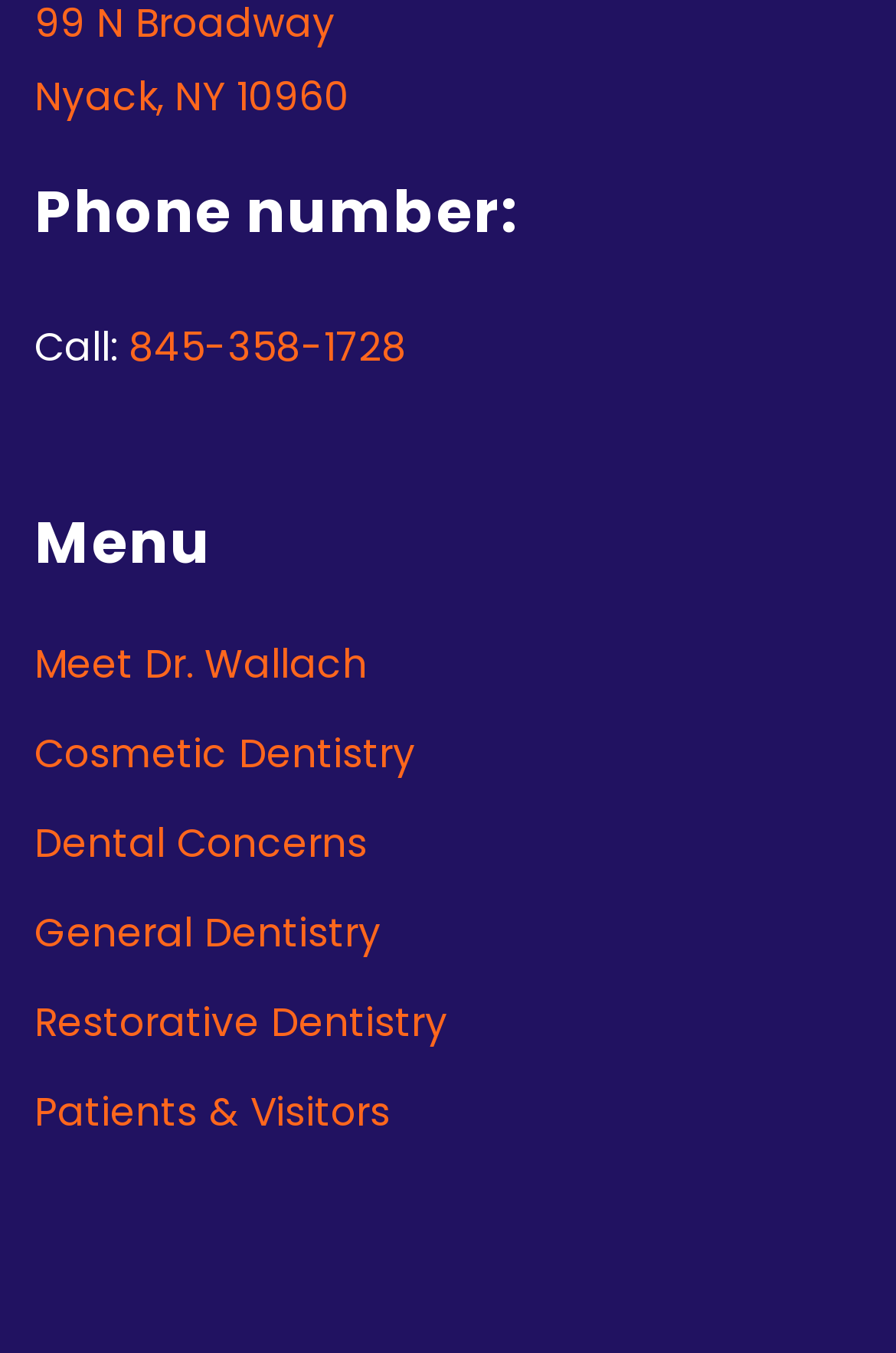With reference to the image, please provide a detailed answer to the following question: How many menu items are there?

I counted the number of link elements under the 'Menu' heading, which are 'Meet Dr. Wallach', 'Cosmetic Dentistry', 'Dental Concerns', 'General Dentistry', 'Restorative Dentistry', and 'Patients & Visitors'.